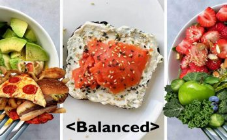How many plates are shown in the image?
From the screenshot, provide a brief answer in one word or phrase.

Three